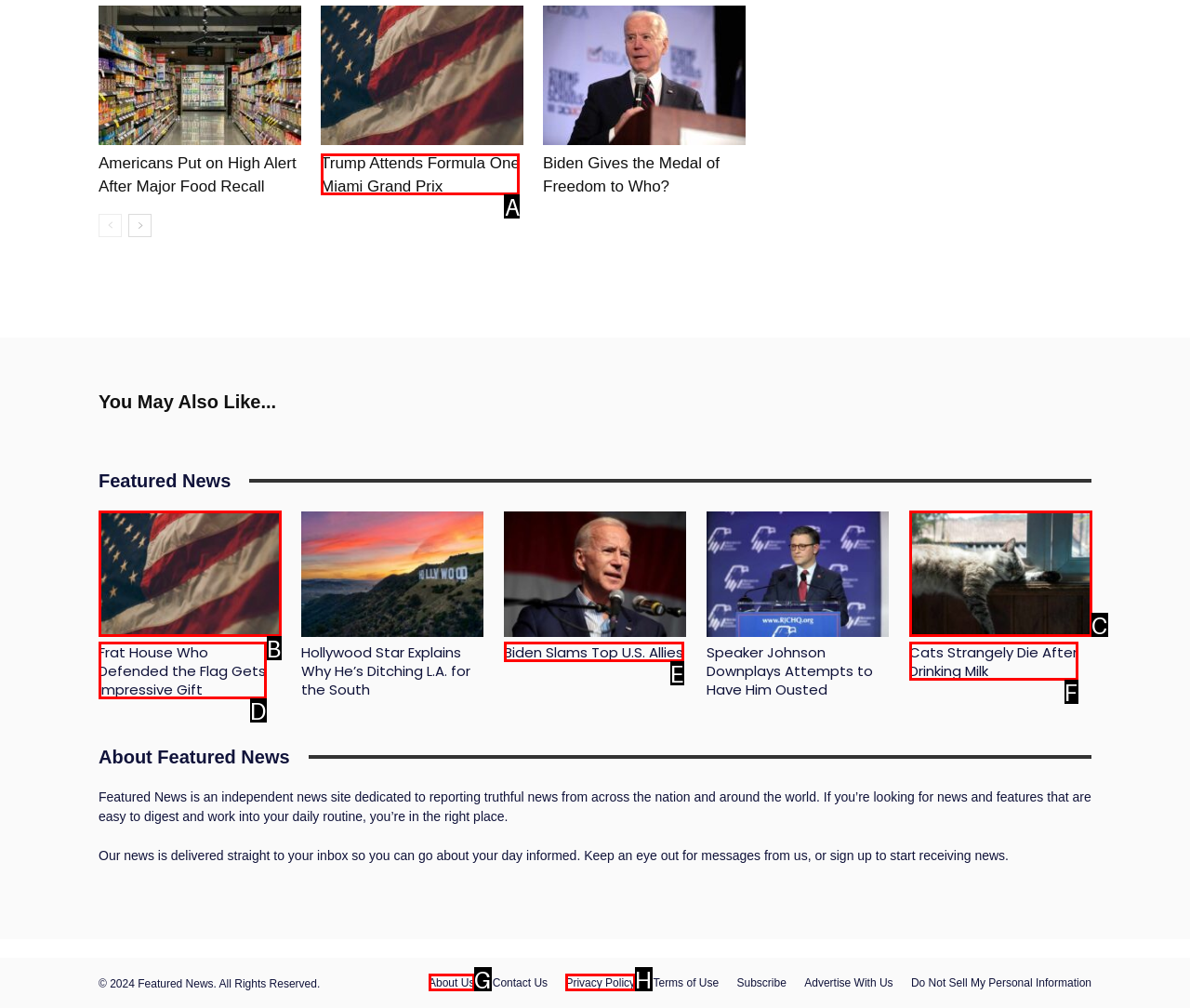Which HTML element fits the description: Biden Slams Top U.S. Allies? Respond with the letter of the appropriate option directly.

E